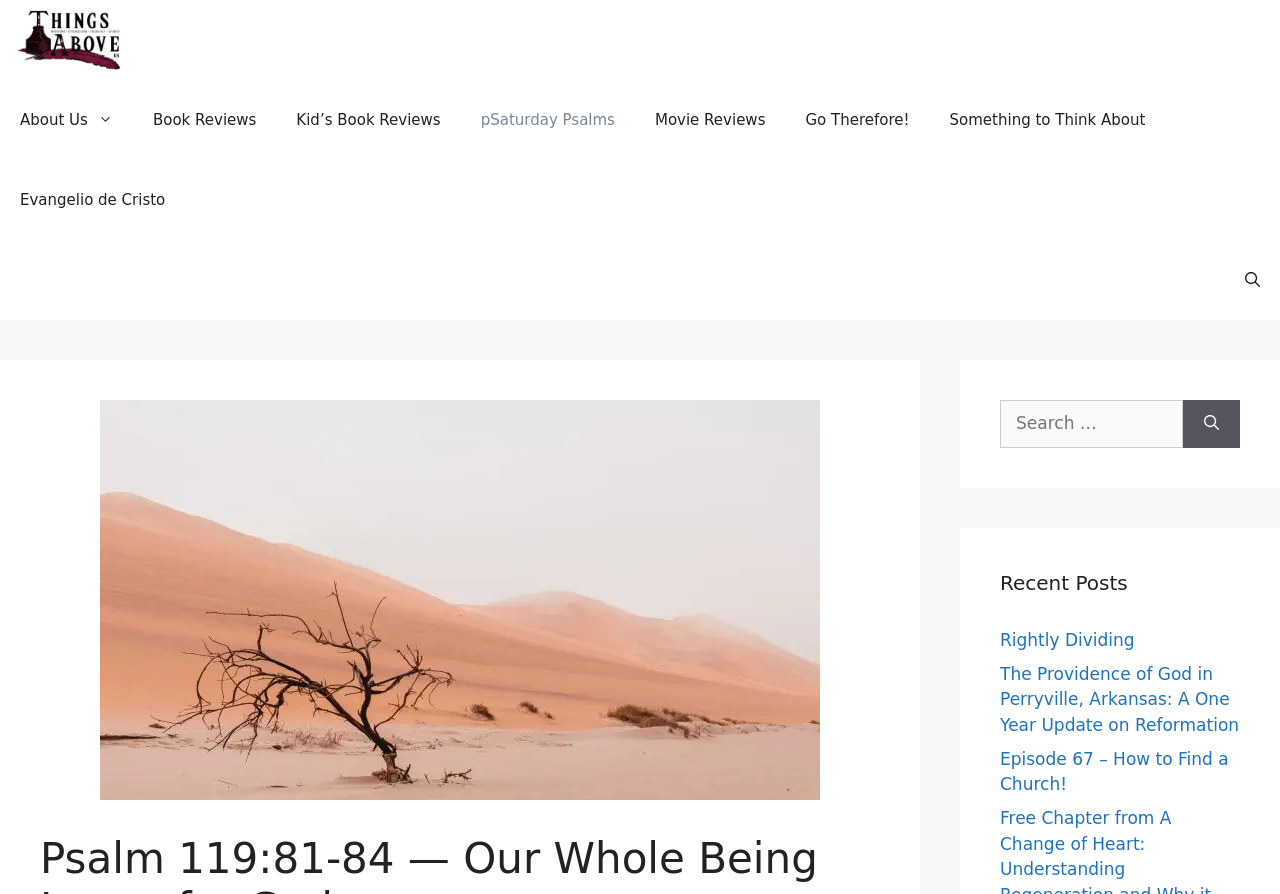Find the bounding box coordinates of the UI element according to this description: "Go Therefore!".

[0.614, 0.089, 0.726, 0.179]